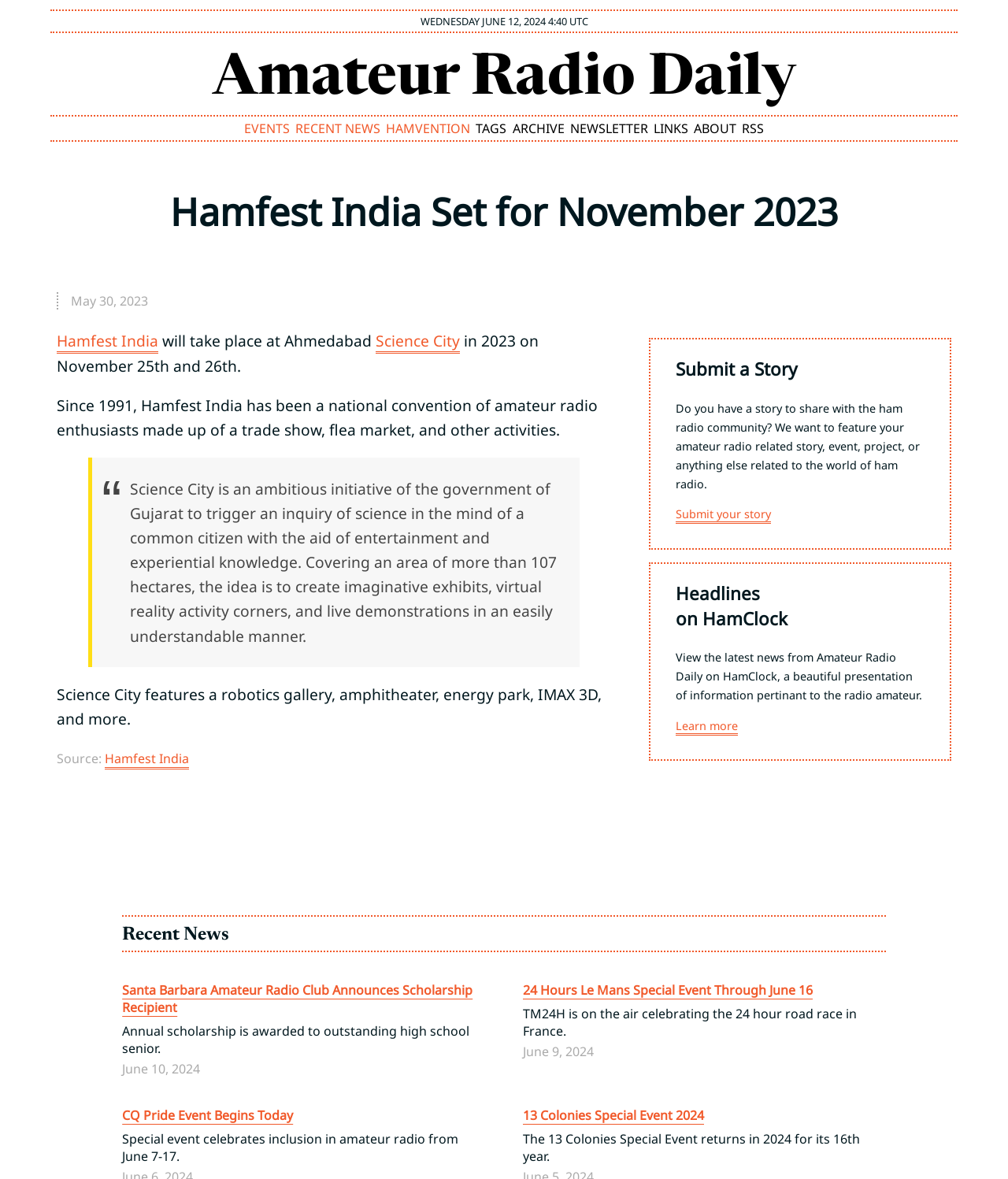Create an elaborate caption for the webpage.

The webpage is about Hamfest India, an amateur radio convention, and features various sections and articles related to amateur radio news and events. 

At the top, there is a heading "Amateur Radio Daily" followed by a series of links to different sections, including "EVENTS", "RECENT NEWS", "HAMVENTION", "TAGS", "ARCHIVE", "NEWSLETTER", "LINKS", "ABOUT", and "RSS". 

Below this, there is an article about Hamfest India, which is scheduled to take place on November 25-26, 2023, at Ahmedabad Science City. The article provides some information about Science City, including its features such as a robotics gallery, amphitheater, energy park, and IMAX 3D. 

To the right of the article, there is a section with a heading "Submit a Story" that invites users to share their amateur radio-related stories, events, projects, or other relevant content. 

Further down, there is a section with a heading "Headlines on HamClock" that promotes HamClock, a platform that presents amateur radio news in a visually appealing way. 

Below this, there is an advertisement iframe. 

The webpage also features a section with a heading "Recent News" that lists several news articles related to amateur radio, including "Santa Barbara Amateur Radio Club Announces Scholarship Recipient", "24 Hours Le Mans Special Event Through June 16", "CQ Pride Event Begins Today", and "13 Colonies Special Event 2024". Each article has a brief summary and a link to read more.